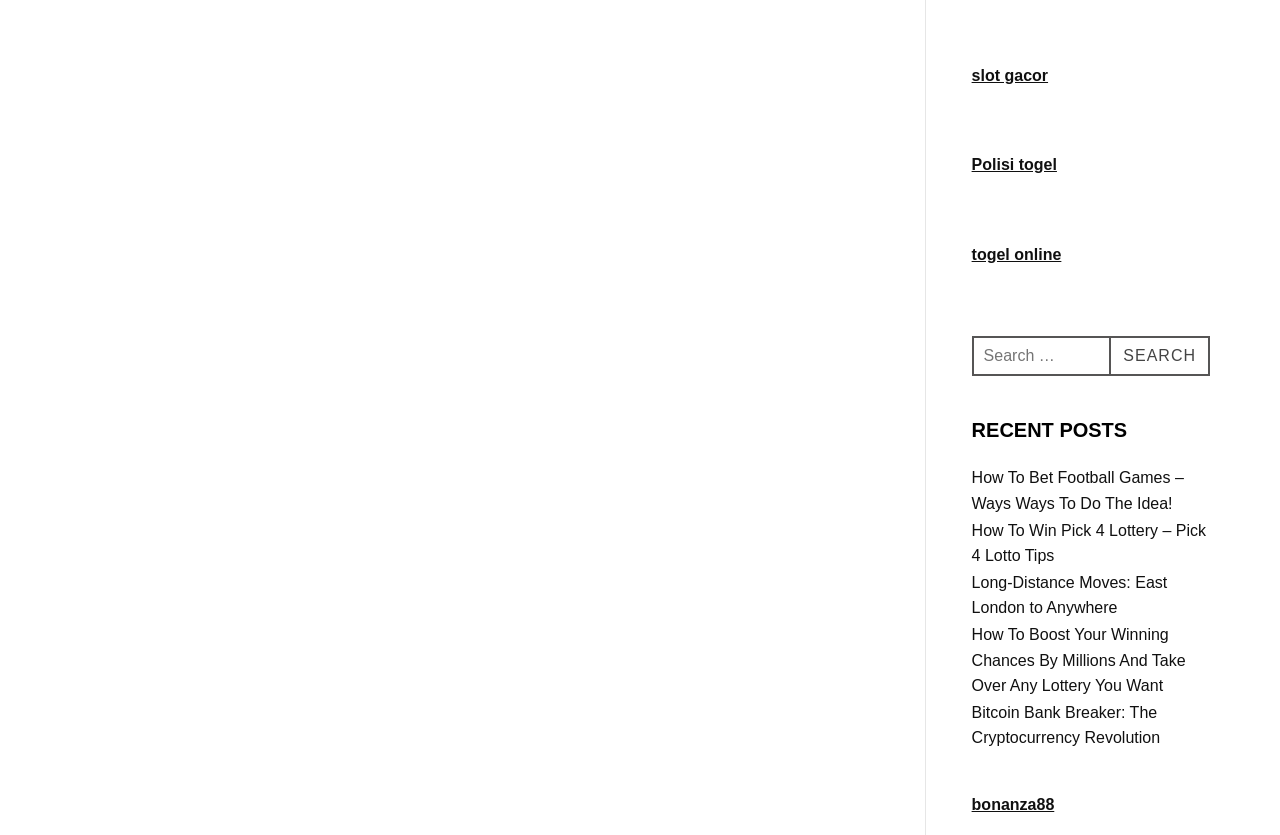What is the region at the top of the webpage used for?
Give a single word or phrase answer based on the content of the image.

Navigation